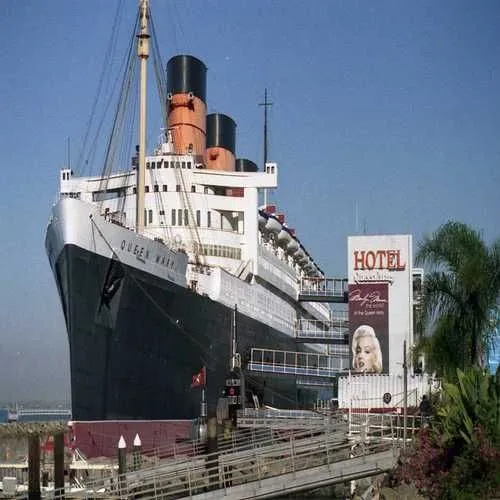Where is the Queen Mary docked?
Look at the image and respond with a single word or a short phrase.

Long Beach, California